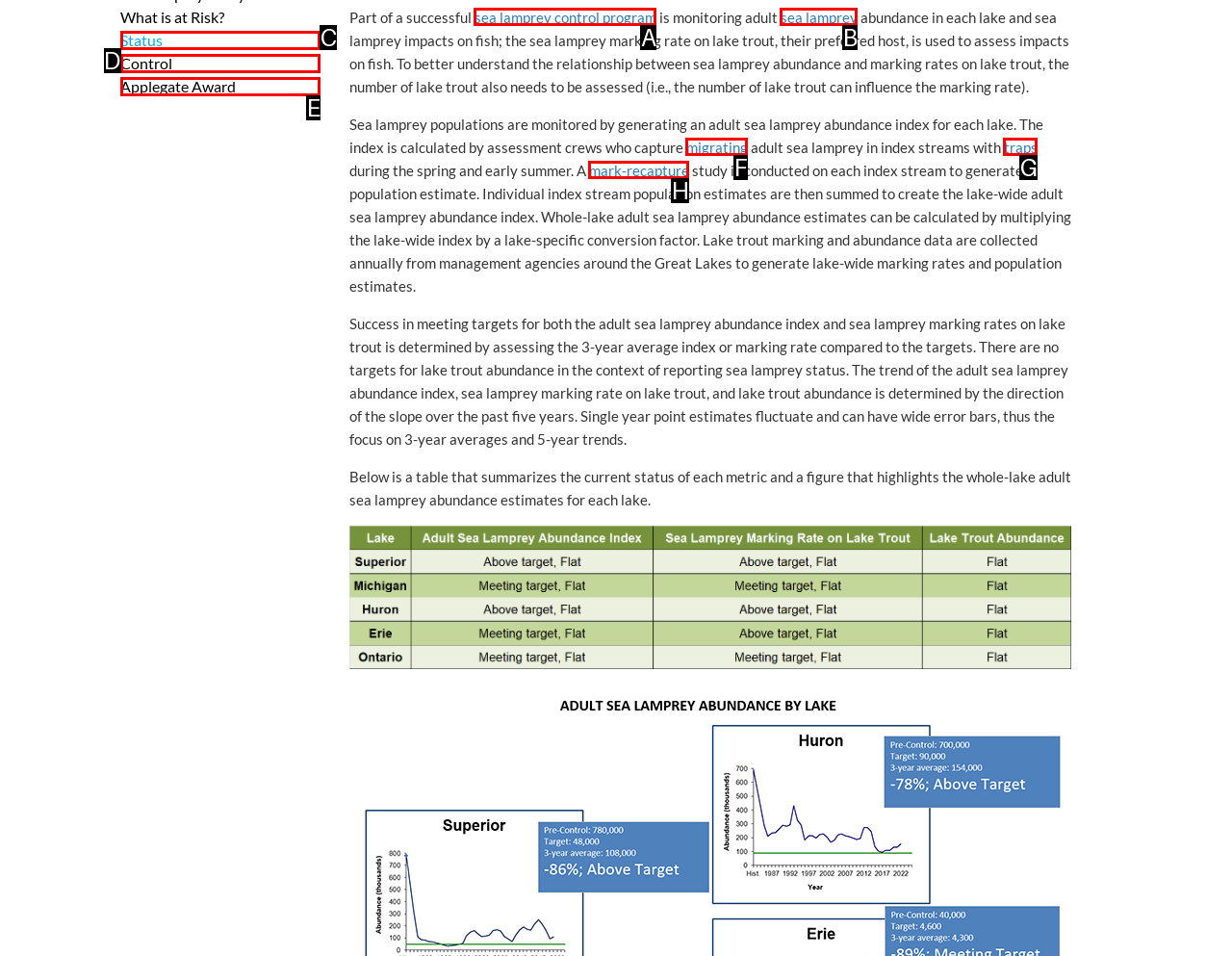Refer to the element description: traps and identify the matching HTML element. State your answer with the appropriate letter.

G